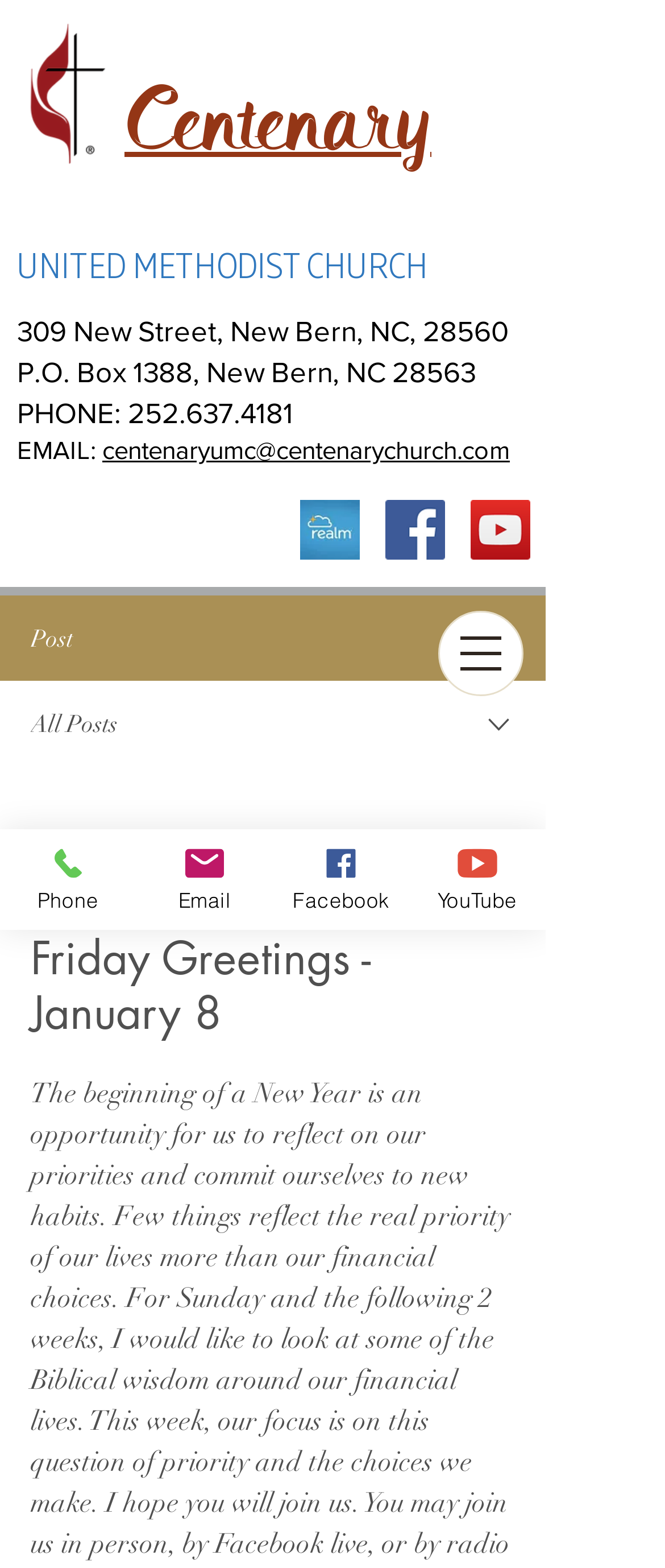Offer a meticulous caption that includes all visible features of the webpage.

The webpage appears to be the homepage of Centenary United Methodist Church, located at 309 New Street, New Bern, NC, 28560. At the top of the page, there is a heading that reads "Centenary" and a link to the church's name. Below this, there is a section with the church's address, phone number, and email address.

To the right of this section, there is a social bar with links to the church's Realm logo, Facebook, and YouTube pages, each accompanied by an image. Below the social bar, there is a button to open the navigation menu.

The main content of the page is a blog post titled "Friday Greetings - January 8" by Kathy Mitchell Admin. The post has a writer's picture and a timestamp of January 8, 2021, with a reading time of 1 minute. There are also buttons to perform more actions on the post.

On the left side of the page, there are links to the church's phone number, email, Facebook, and YouTube pages, each accompanied by an image.